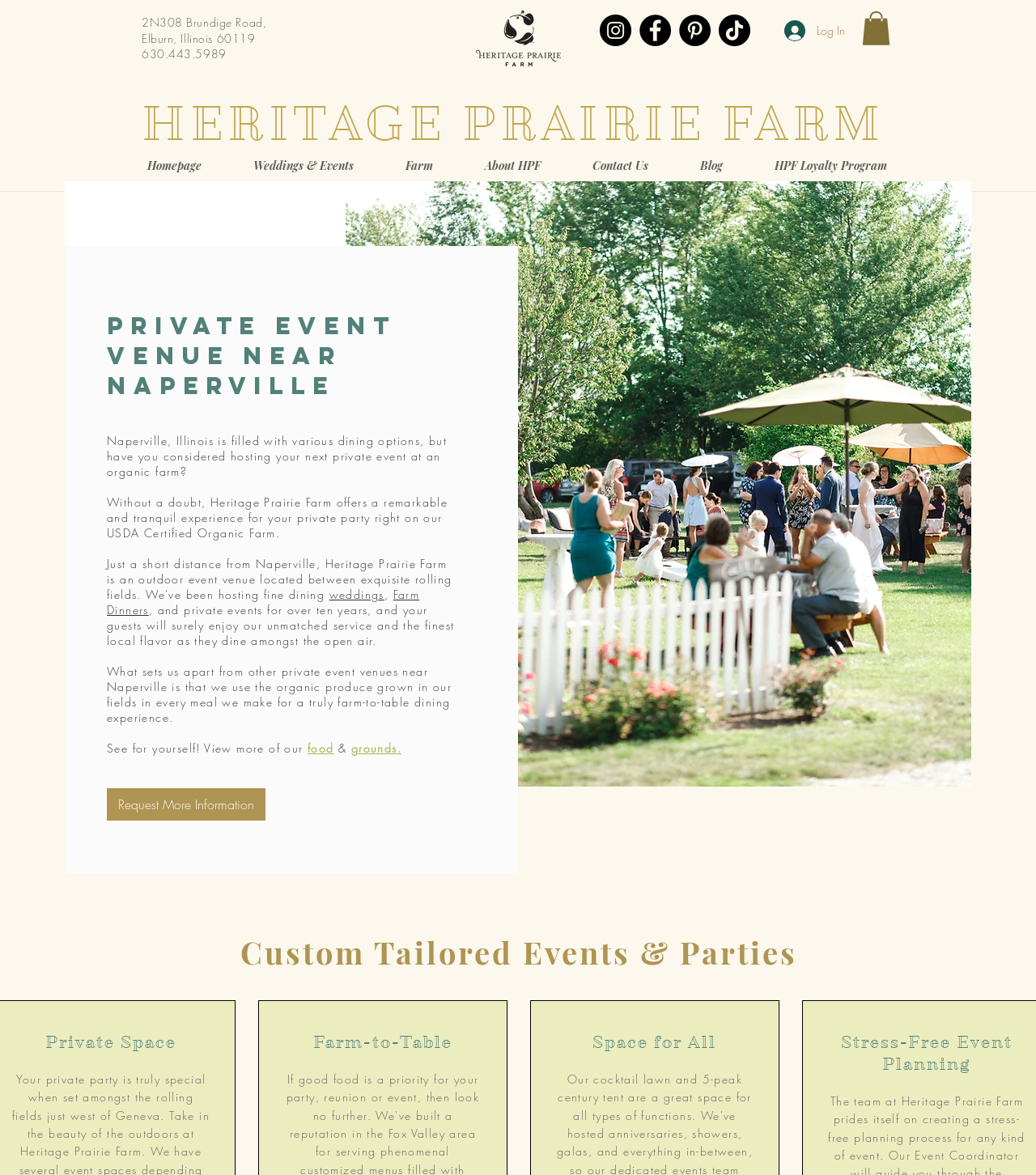Predict the bounding box coordinates of the area that should be clicked to accomplish the following instruction: "Explore the Weddings & Events section". The bounding box coordinates should consist of four float numbers between 0 and 1, i.e., [left, top, right, bottom].

[0.22, 0.129, 0.366, 0.153]